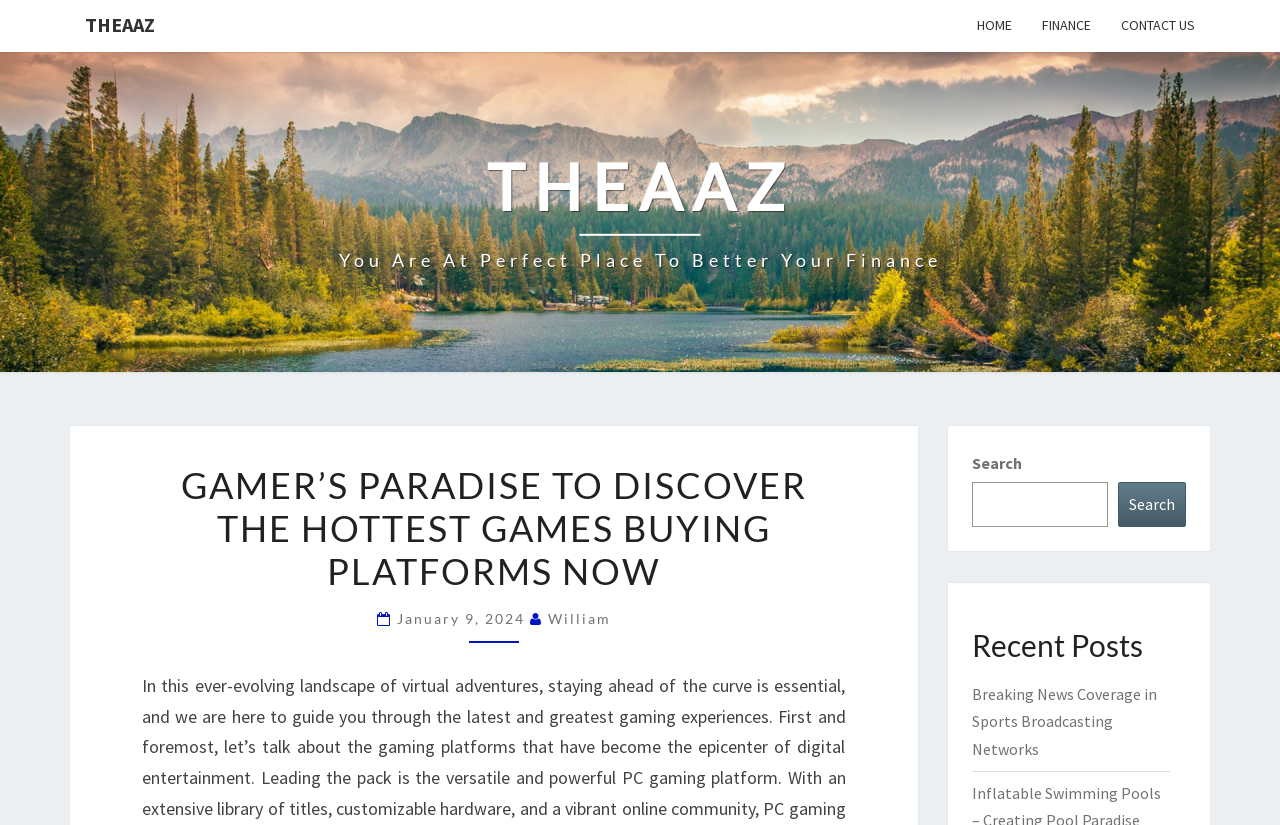What is the position of the 'CONTACT US' link? Examine the screenshot and reply using just one word or a brief phrase.

Top right